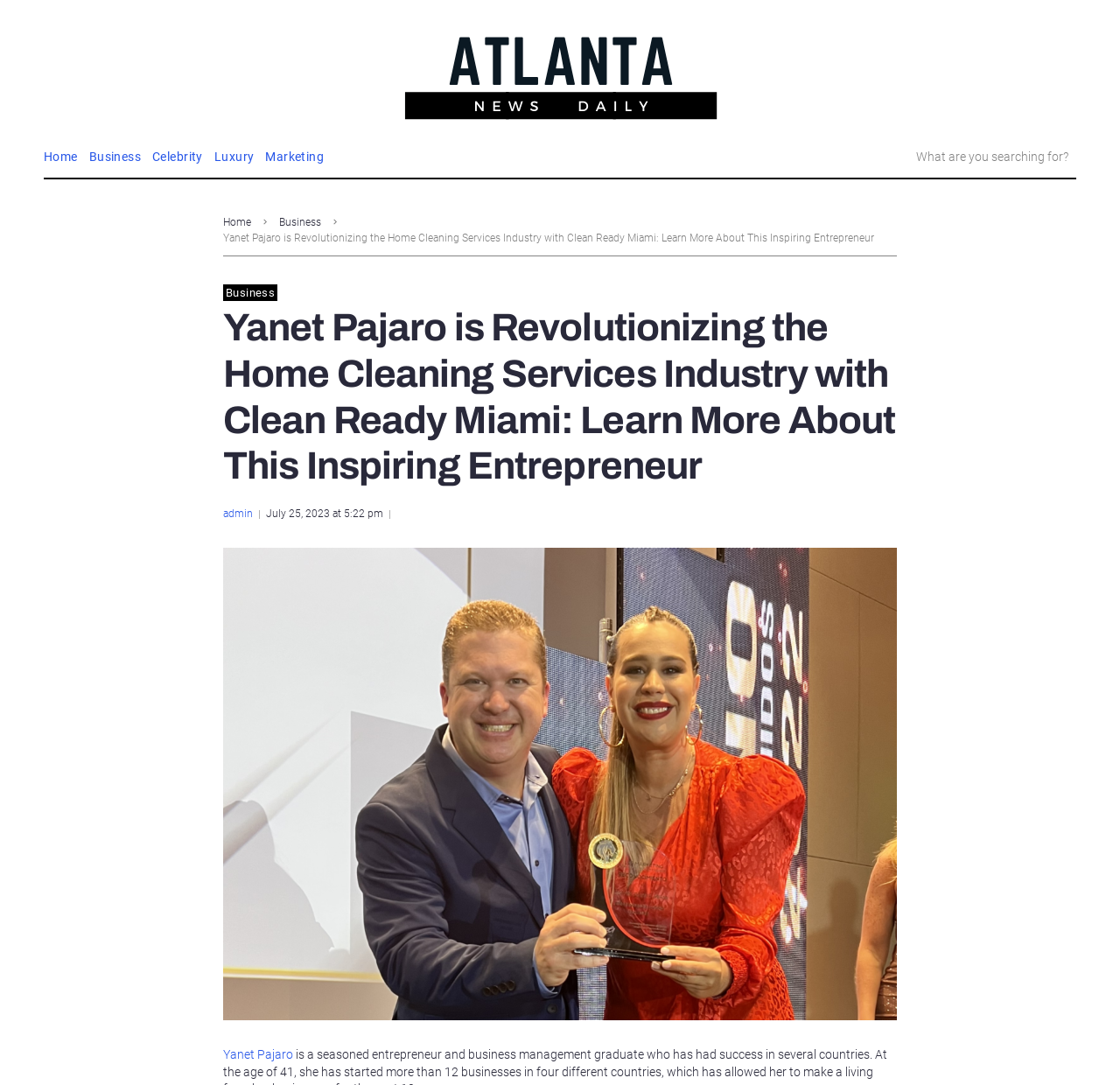Locate the bounding box coordinates of the element I should click to achieve the following instruction: "Read more about Yanet Pajaro".

[0.199, 0.965, 0.262, 0.978]